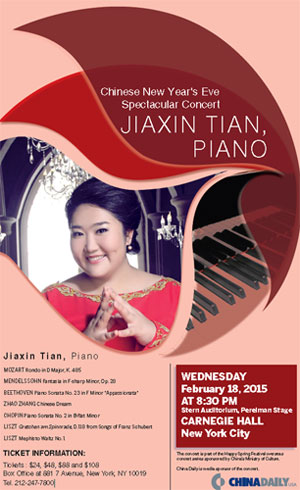Answer the following in one word or a short phrase: 
What is the date of the concert?

February 18, 2015